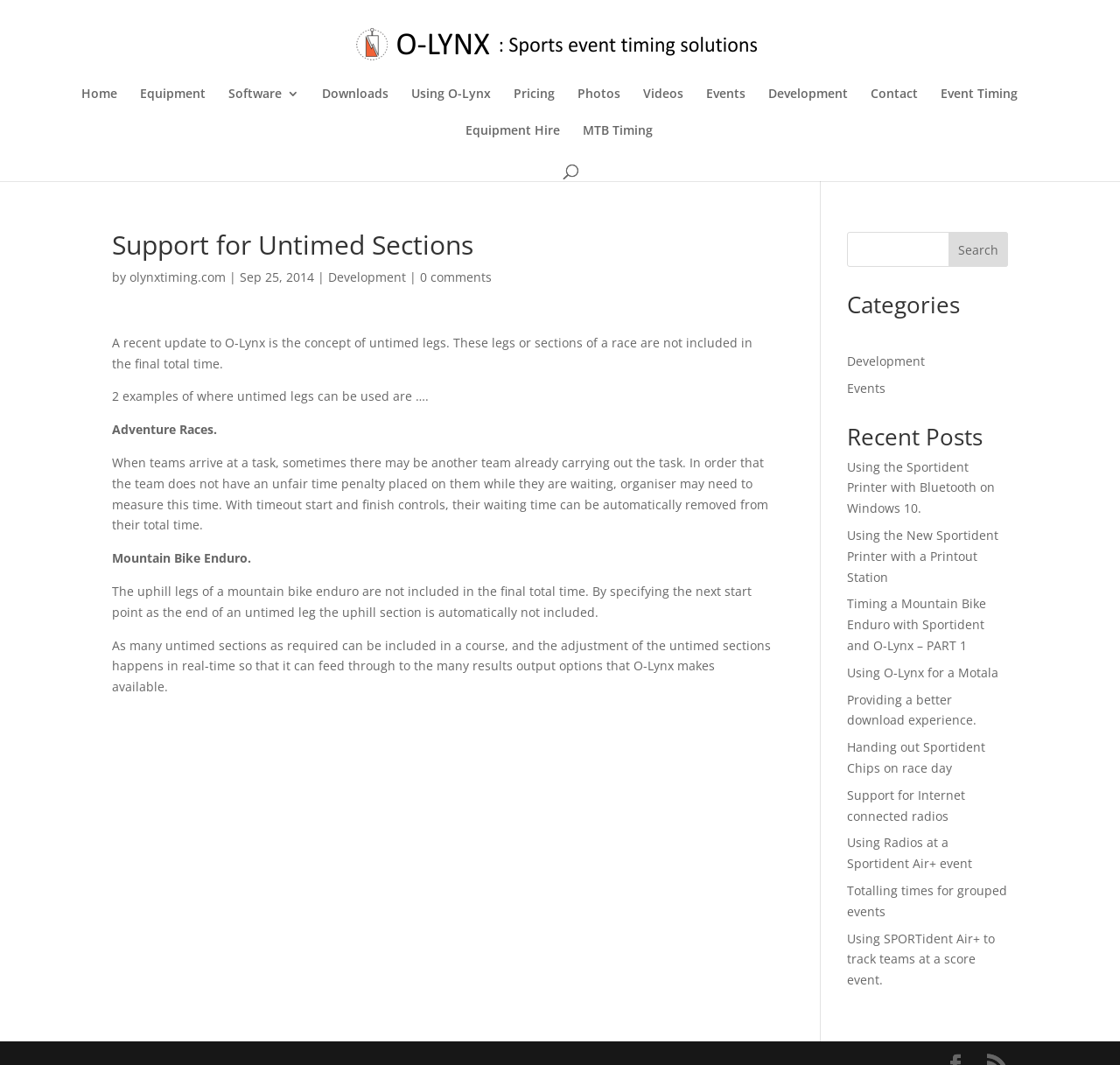Is there a search function on the webpage?
Give a one-word or short phrase answer based on the image.

Yes